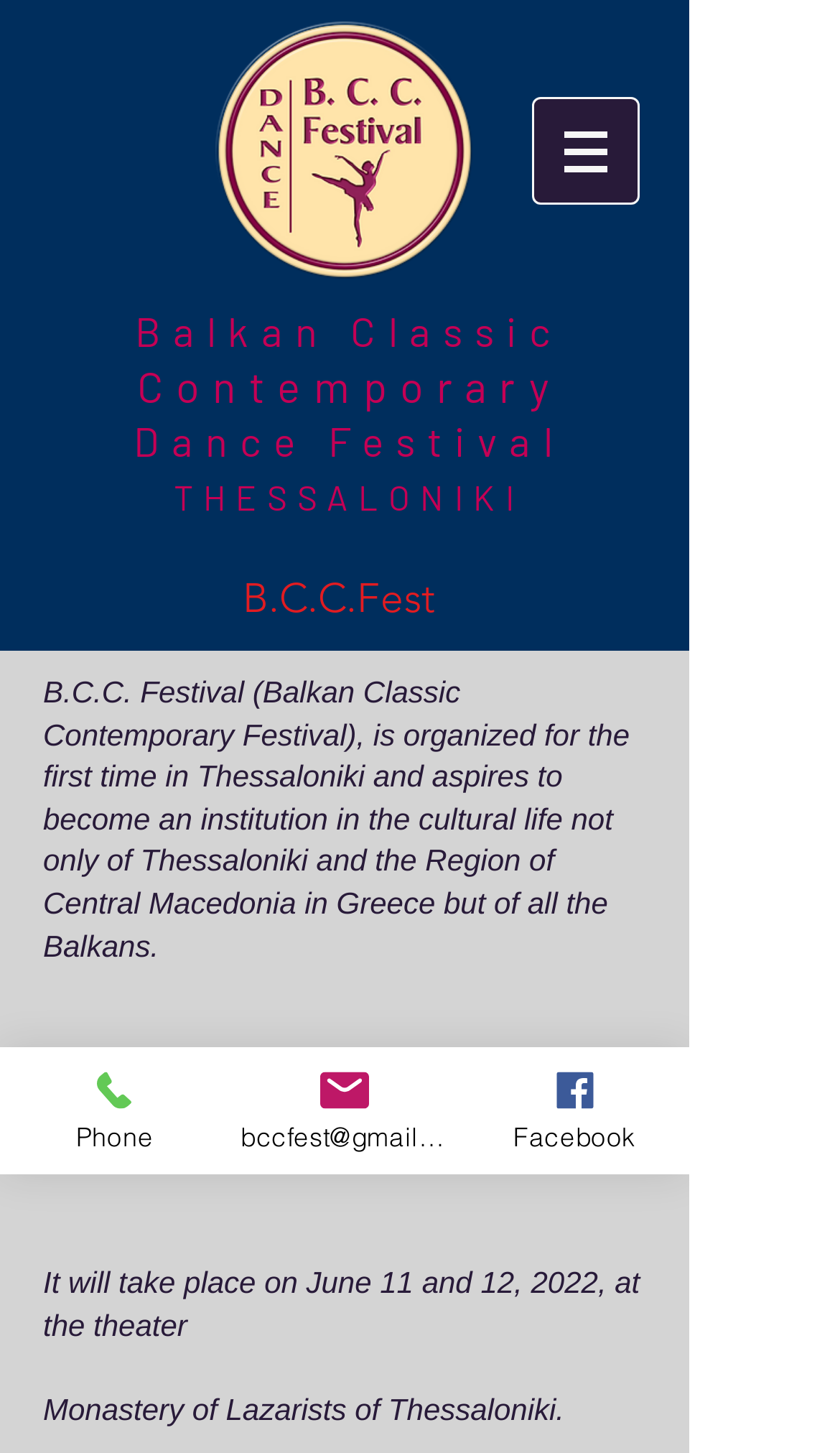How many links are there in the navigation section?
Using the details from the image, give an elaborate explanation to answer the question.

I found the answer by looking at the navigation section which contains a button with a popup menu. There is only one link in the navigation section.